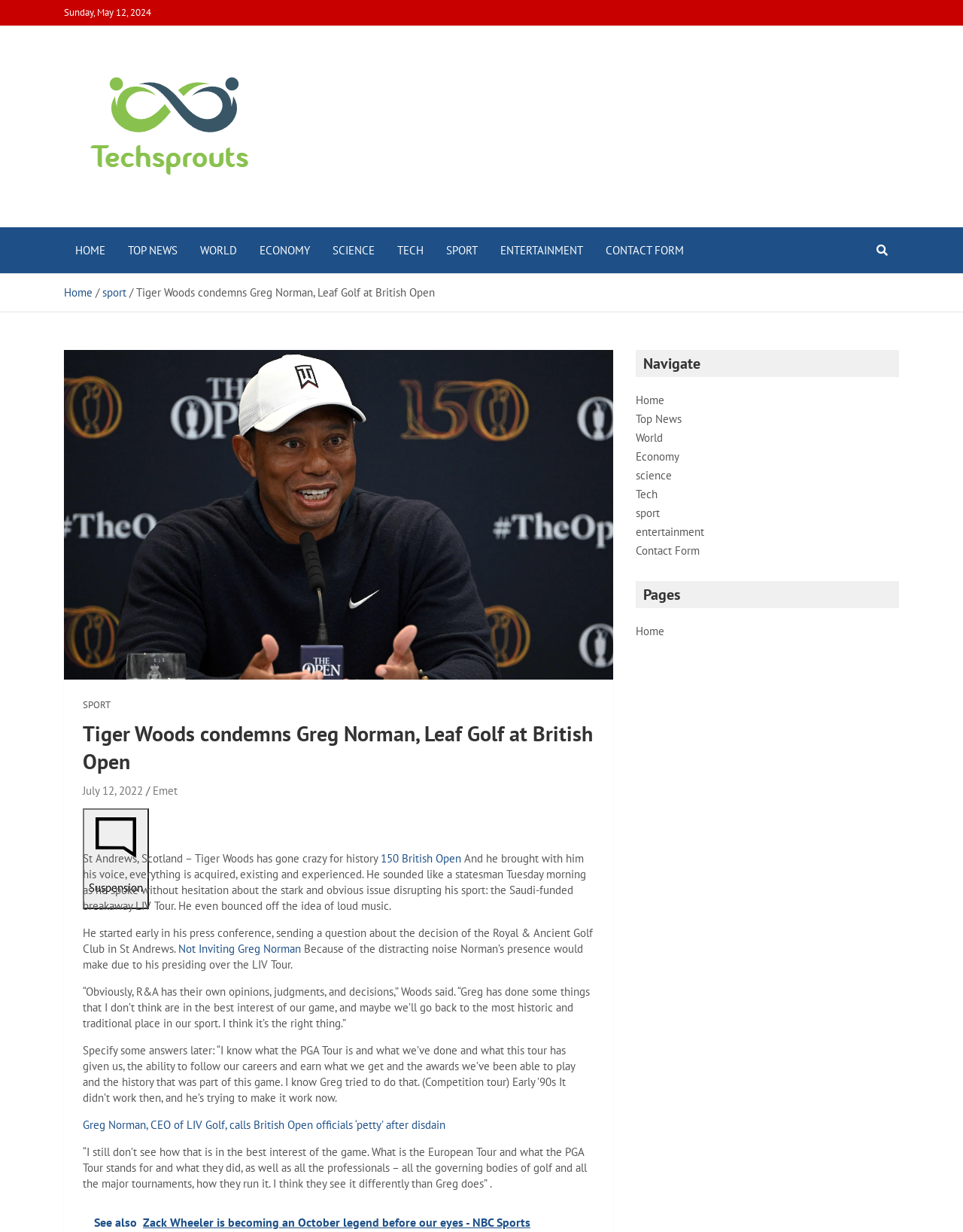Identify the bounding box coordinates of the clickable region necessary to fulfill the following instruction: "Click on the 'CONTACT FORM' link". The bounding box coordinates should be four float numbers between 0 and 1, i.e., [left, top, right, bottom].

[0.617, 0.185, 0.722, 0.222]